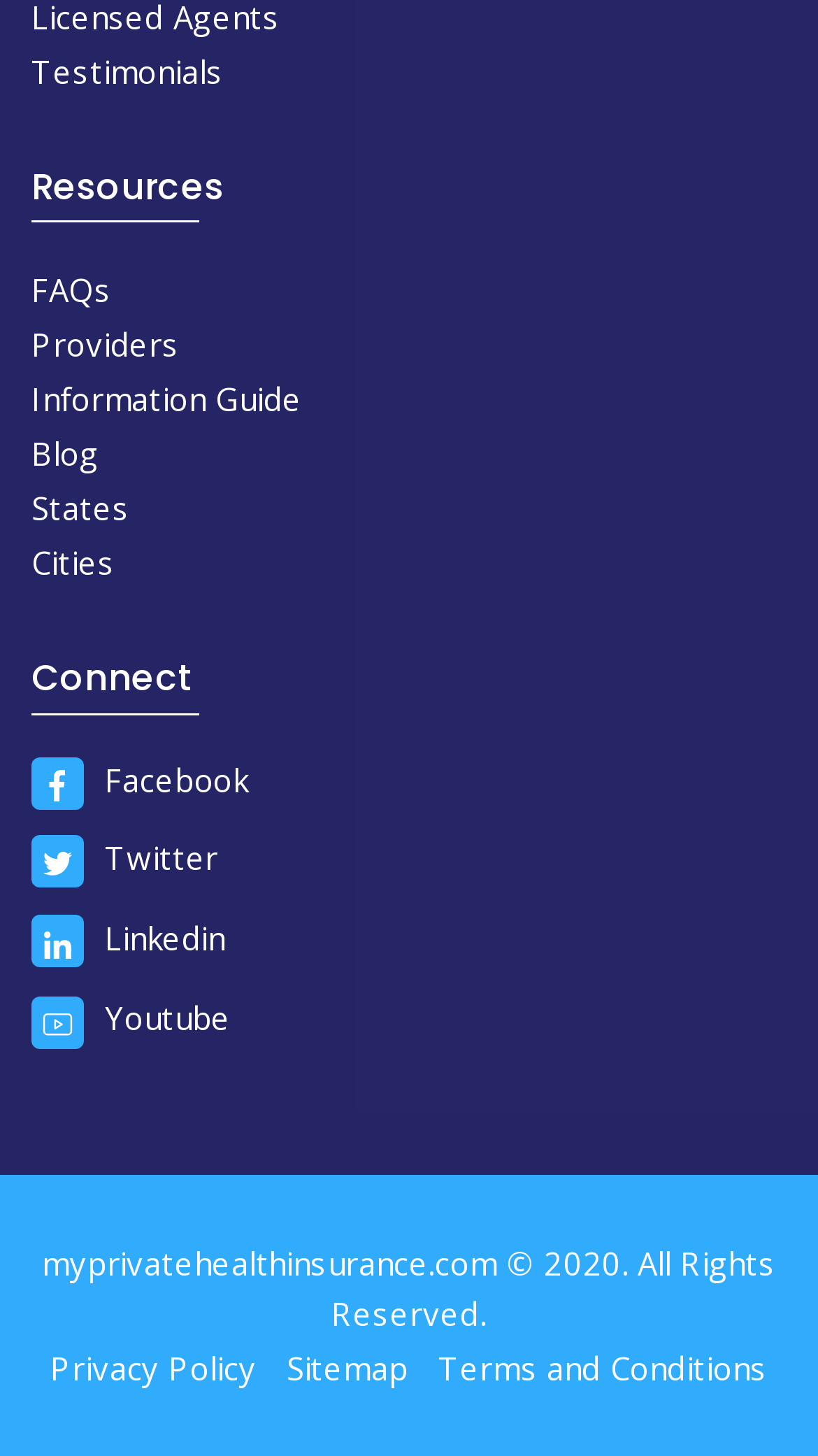What is the last item in the 'Resources' section?
Please interpret the details in the image and answer the question thoroughly.

I looked at the links under the 'Resources' heading and found that the last item is 'Cities', which is a link.